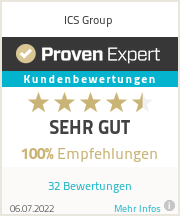Please give a succinct answer to the question in one word or phrase:
What does 'SEHR GUT' mean in English?

Very Good